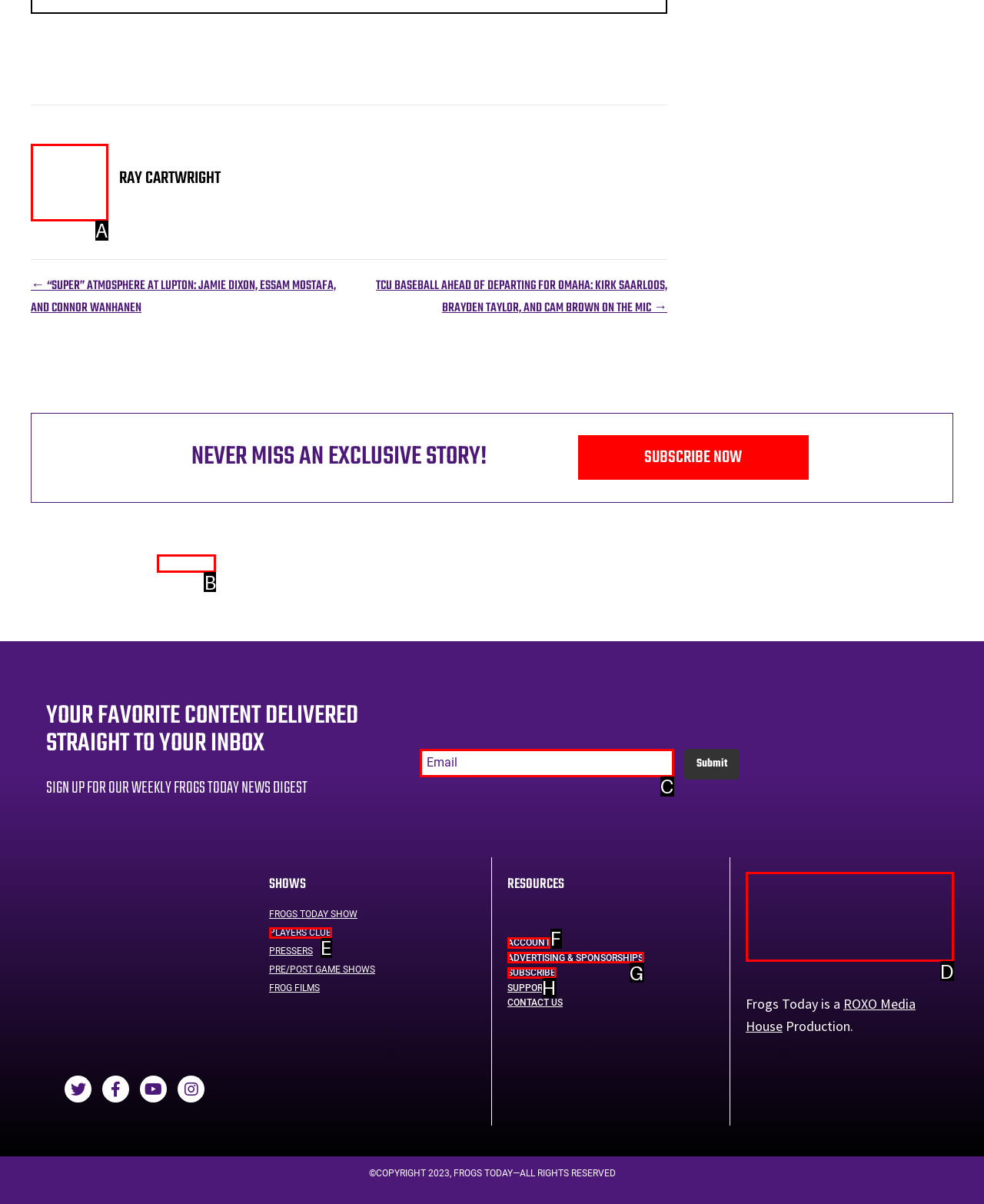Using the provided description: alt="Ray Cartwright", select the HTML element that corresponds to it. Indicate your choice with the option's letter.

A